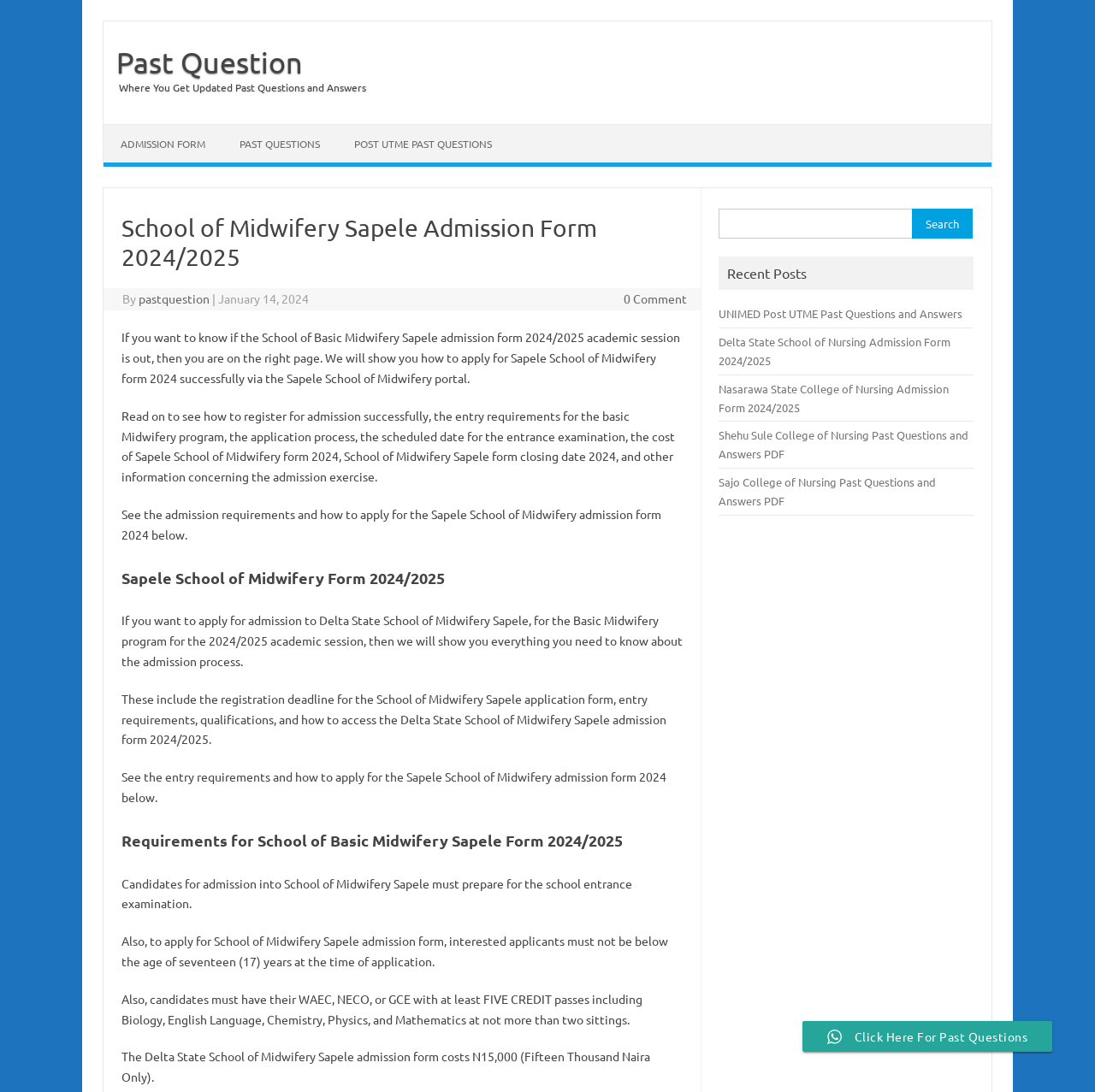Refer to the image and offer a detailed explanation in response to the question: What are the requirements for admission into School of Midwifery Sapele?

To be eligible for admission into School of Midwifery Sapele, candidates must be at least 17 years old, and have their WAEC, NECO, or GCE with at least FIVE CREDIT passes including Biology, English Language, Chemistry, Physics, and Mathematics at not more than two sittings.